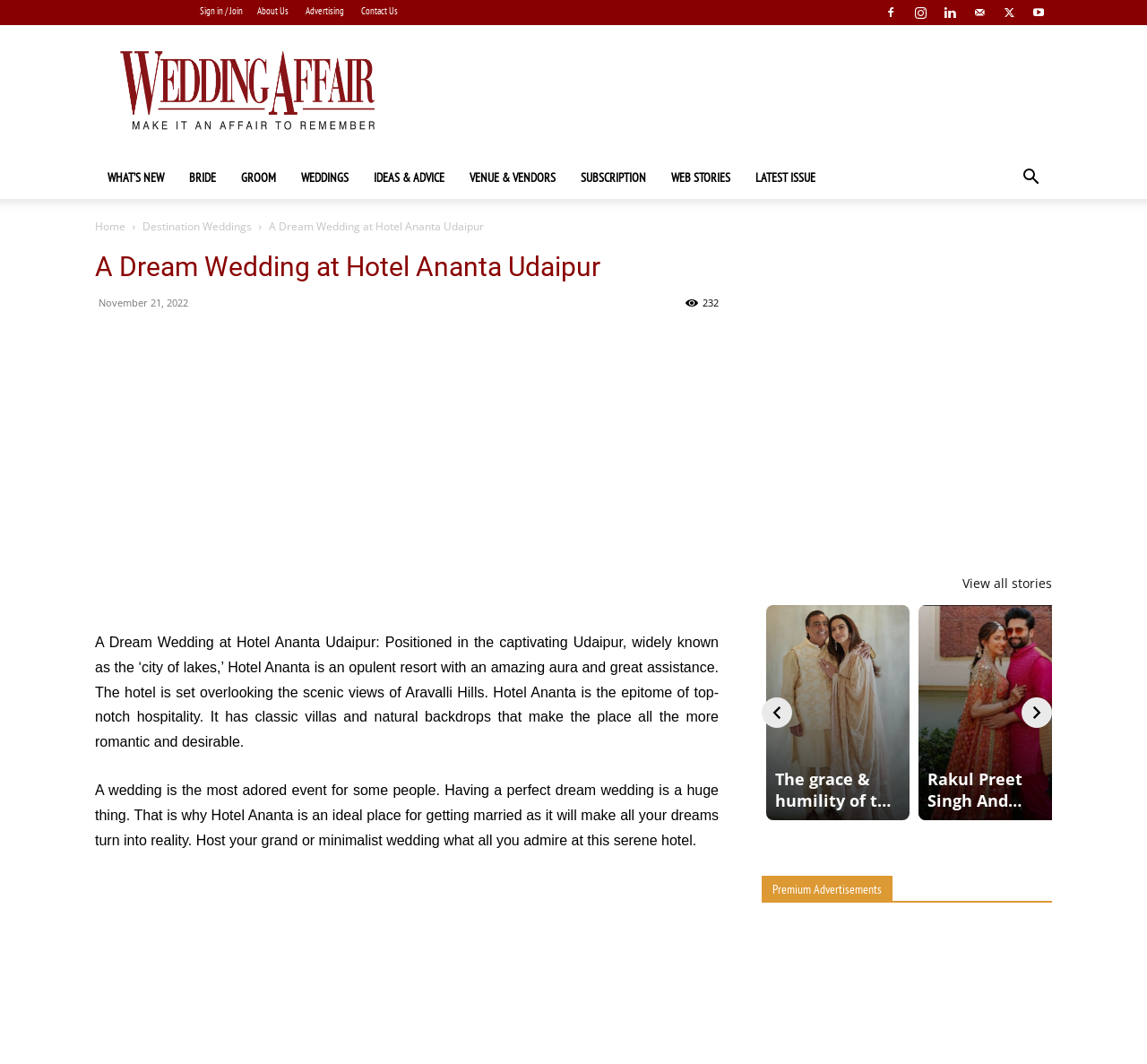Can you give a comprehensive explanation to the question given the content of the image?
What is the name of the hotel featured on this webpage?

I found the answer by looking at the heading 'A Dream Wedding at Hotel Ananta Udaipur' and the link 'Hotel Ananta Udaipur' which suggests that the hotel is the main subject of the webpage.